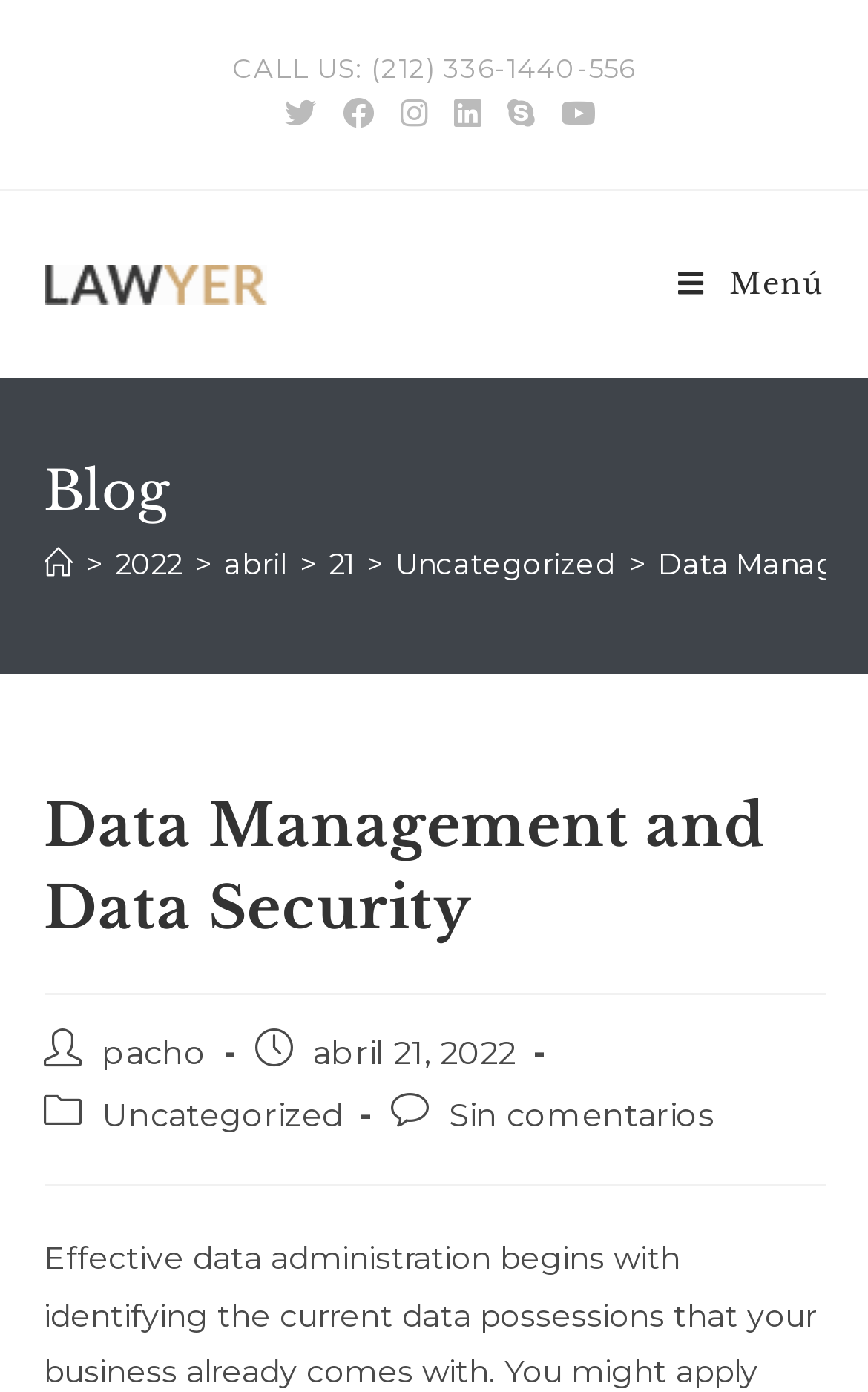Provide the bounding box coordinates of the HTML element described by the text: "Sin comentarios". The coordinates should be in the format [left, top, right, bottom] with values between 0 and 1.

[0.517, 0.786, 0.822, 0.815]